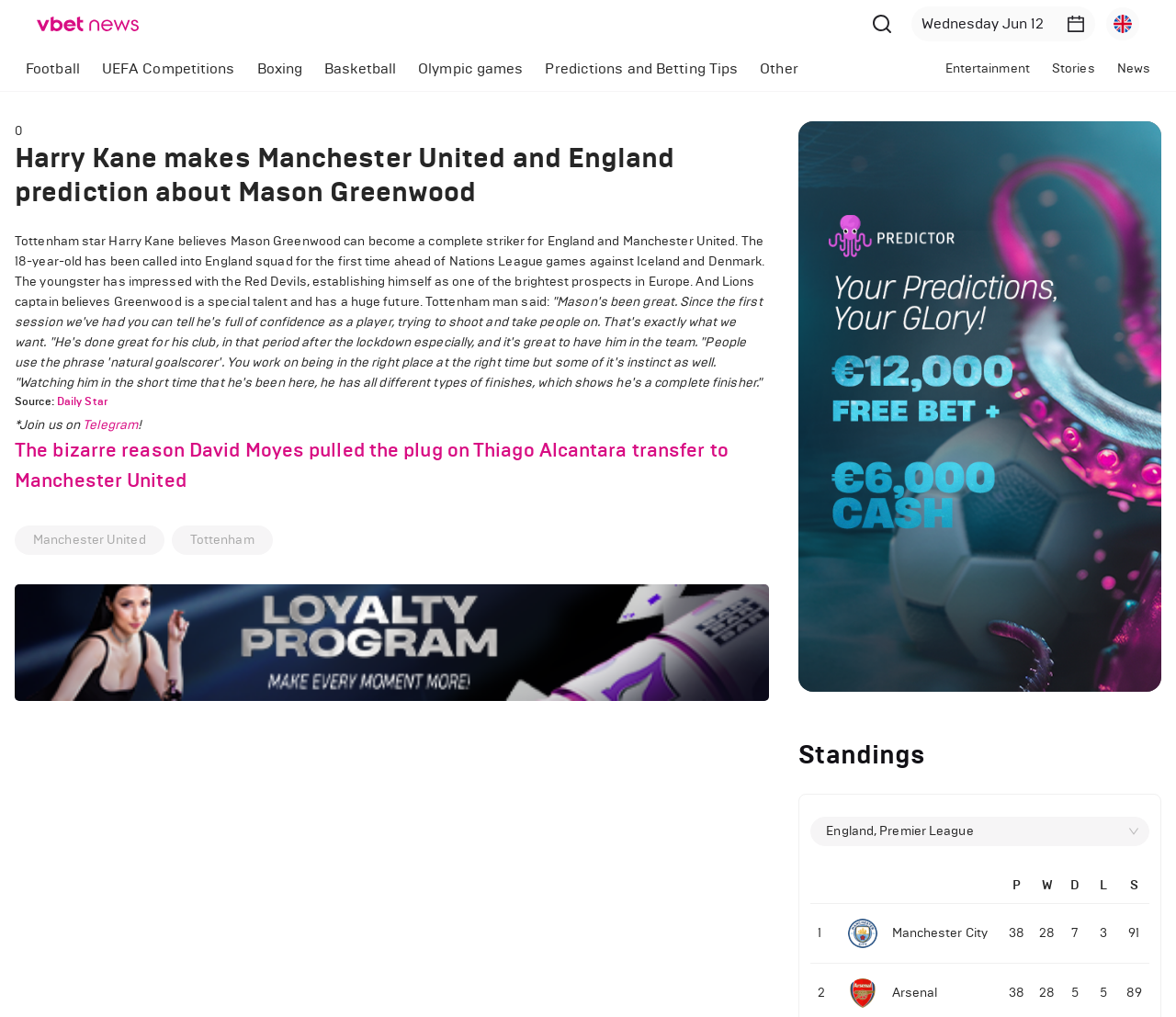Provide the bounding box coordinates of the area you need to click to execute the following instruction: "Go to the homepage".

None